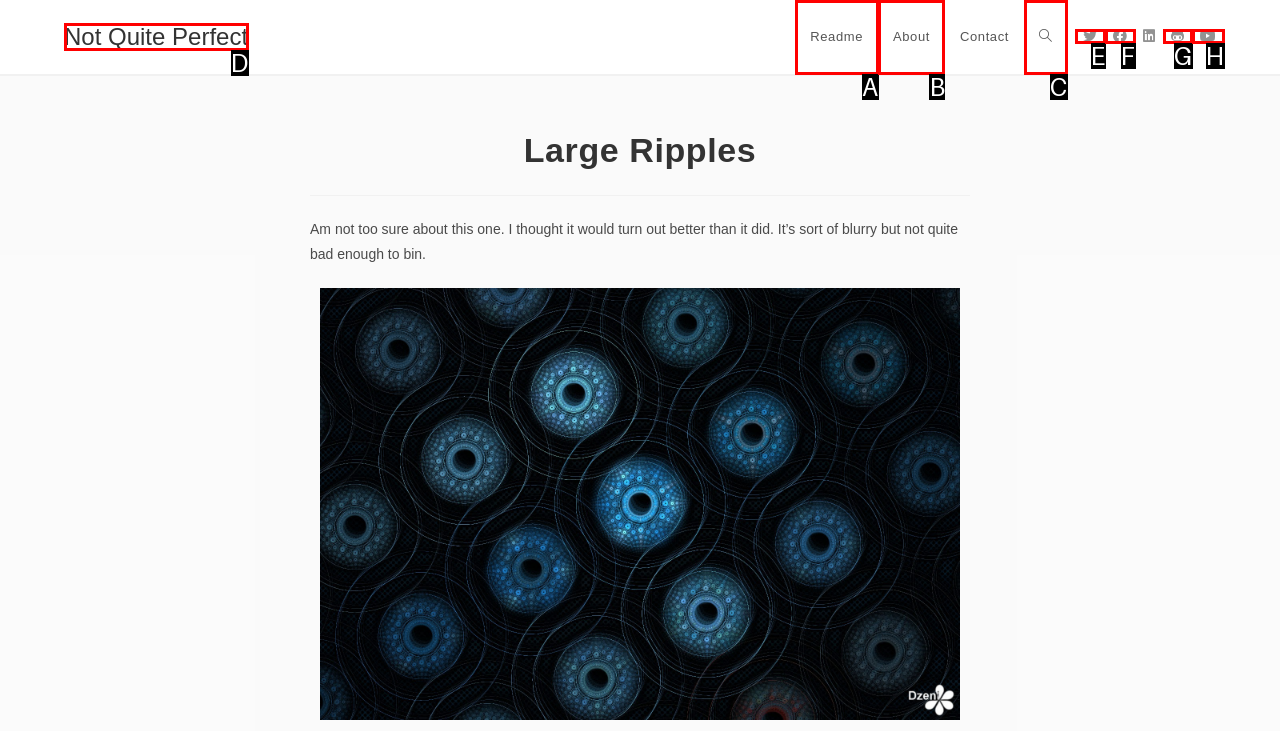Given the task: visit Not Quite Perfect, point out the letter of the appropriate UI element from the marked options in the screenshot.

D